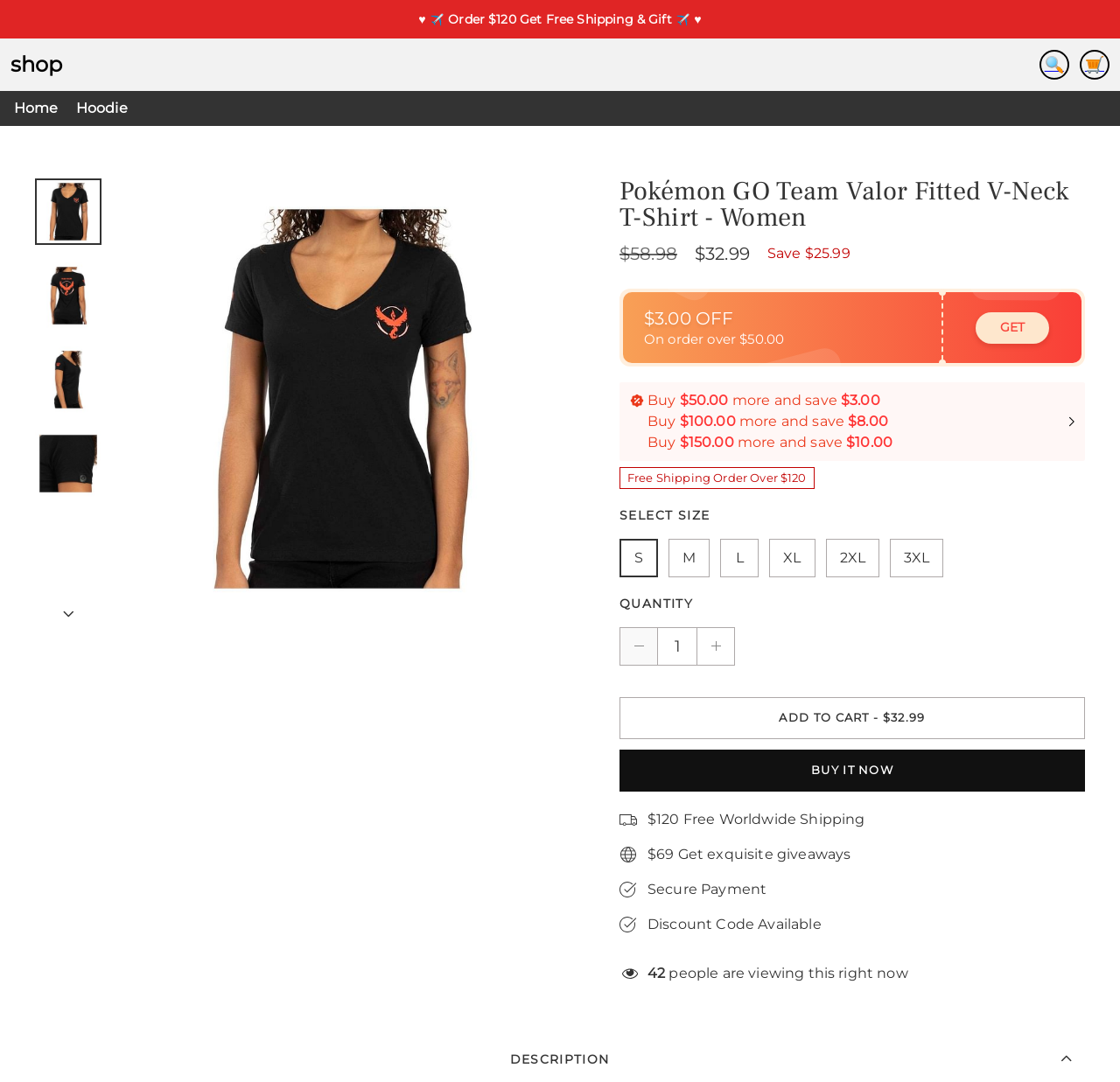What sizes are available for the Pokémon GO Team Valor Fitted V-Neck T-Shirt?
Look at the image and answer with only one word or phrase.

M, XL, 2XL, 3XL